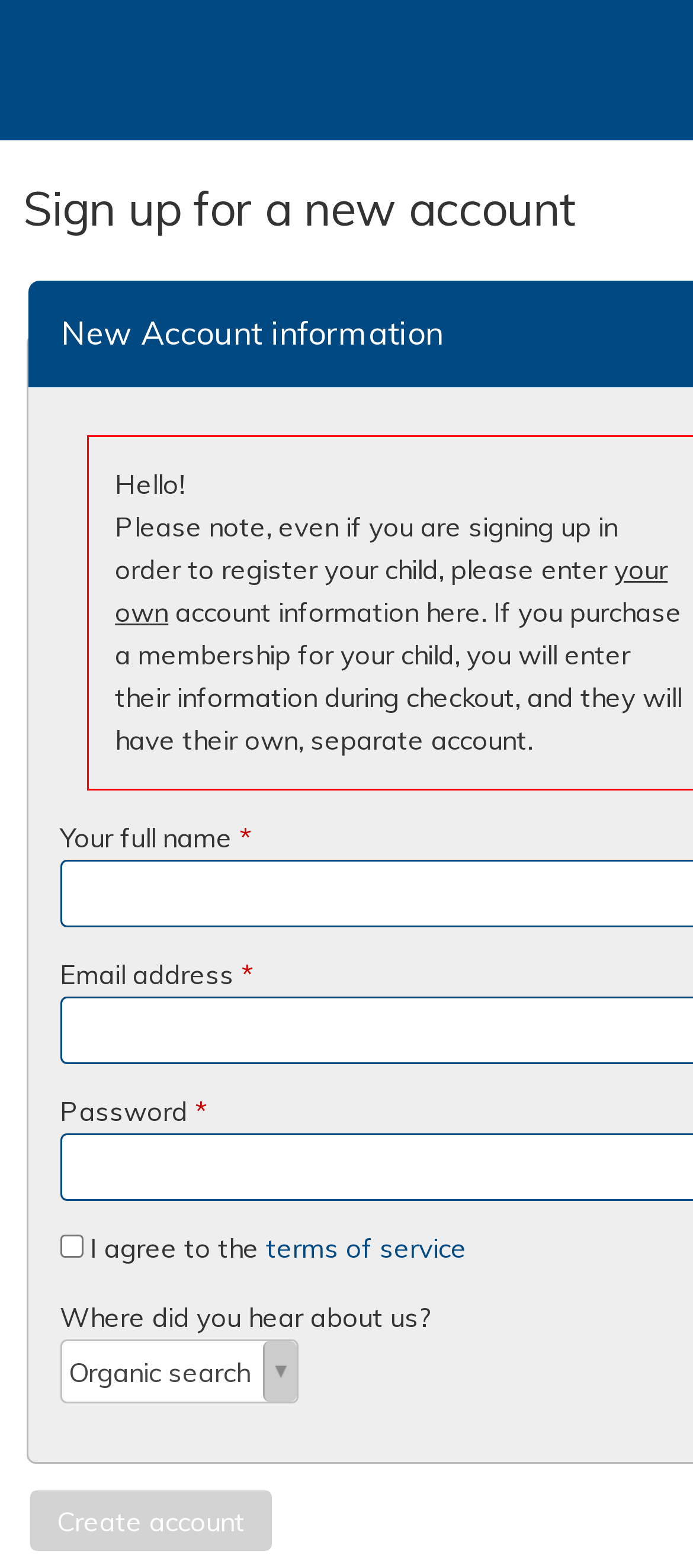Given the content of the image, can you provide a detailed answer to the question?
What is the default state of the 'I agree to the terms of service' checkbox?

The checkbox 'I agree to the terms of service' is listed with a 'checked: false' property, indicating that it is not checked by default.